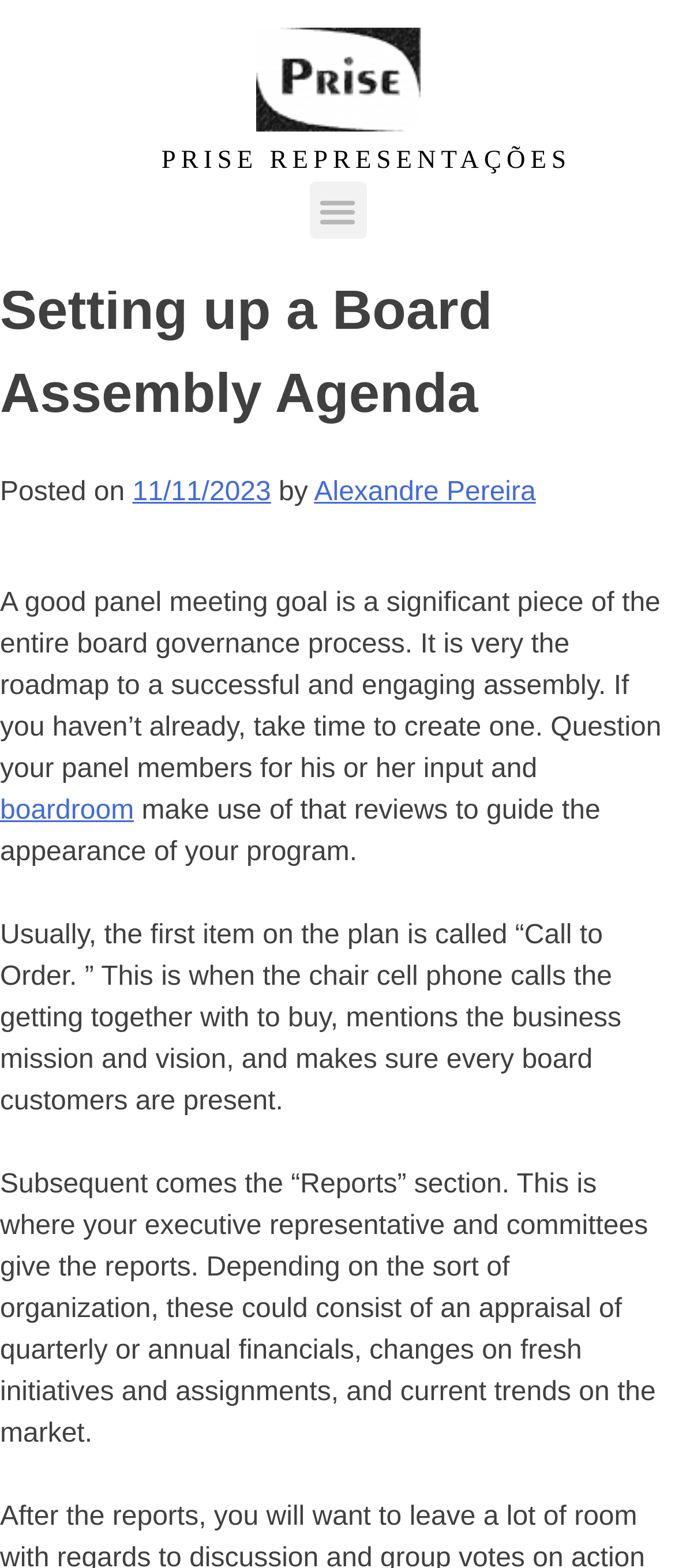Identify the bounding box for the UI element that is described as follows: "Alexandre Pereira".

[0.465, 0.304, 0.794, 0.323]